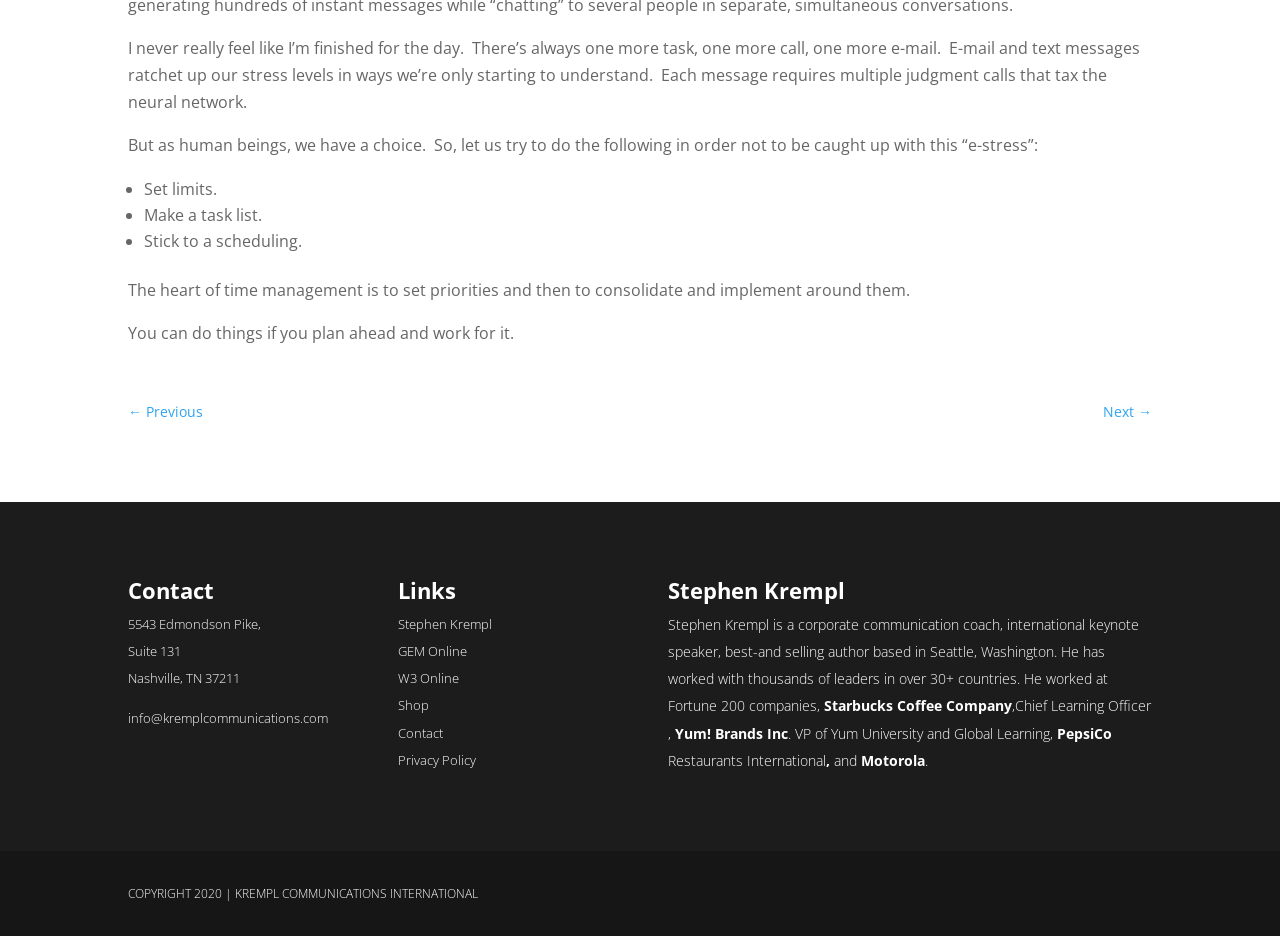Based on the description "Contact", find the bounding box of the specified UI element.

[0.311, 0.773, 0.346, 0.792]